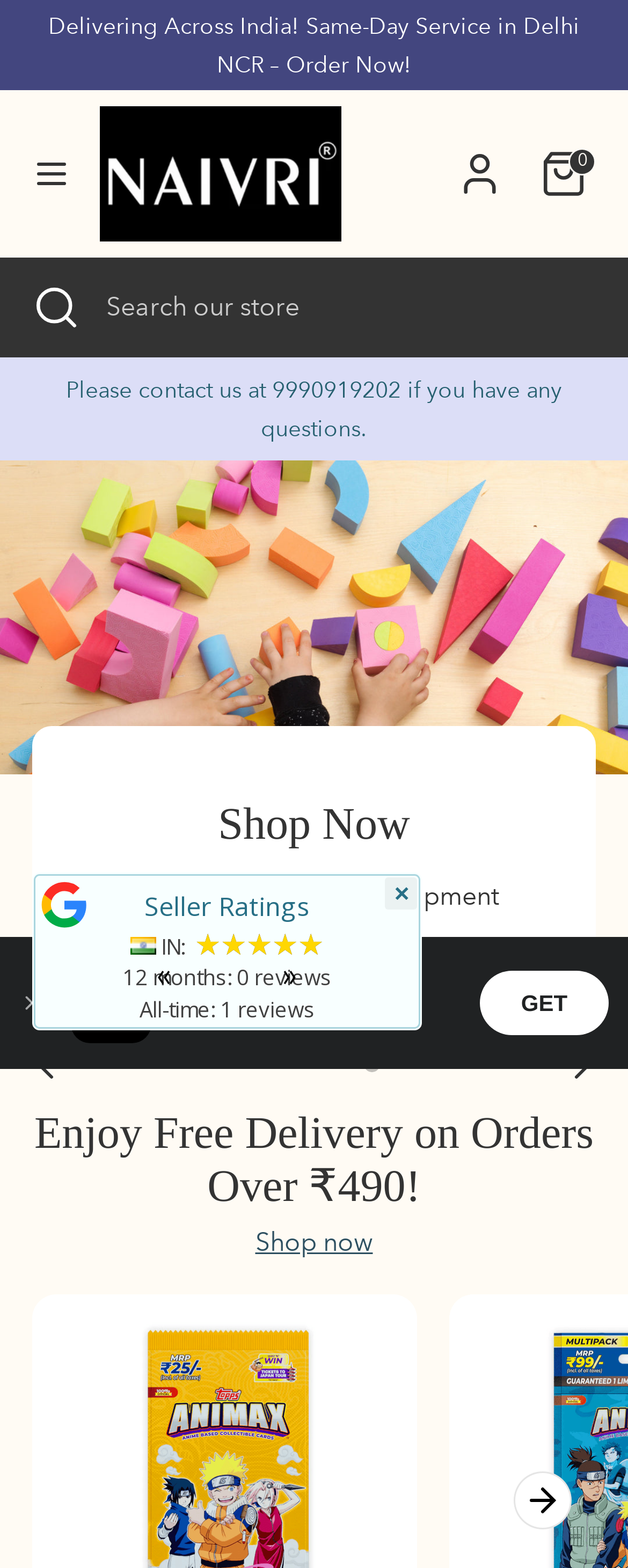What is the search bar used for?
Carefully analyze the image and provide a detailed answer to the question.

The search bar has a placeholder text 'Search our store', indicating that it is used to search for products within the website's store.